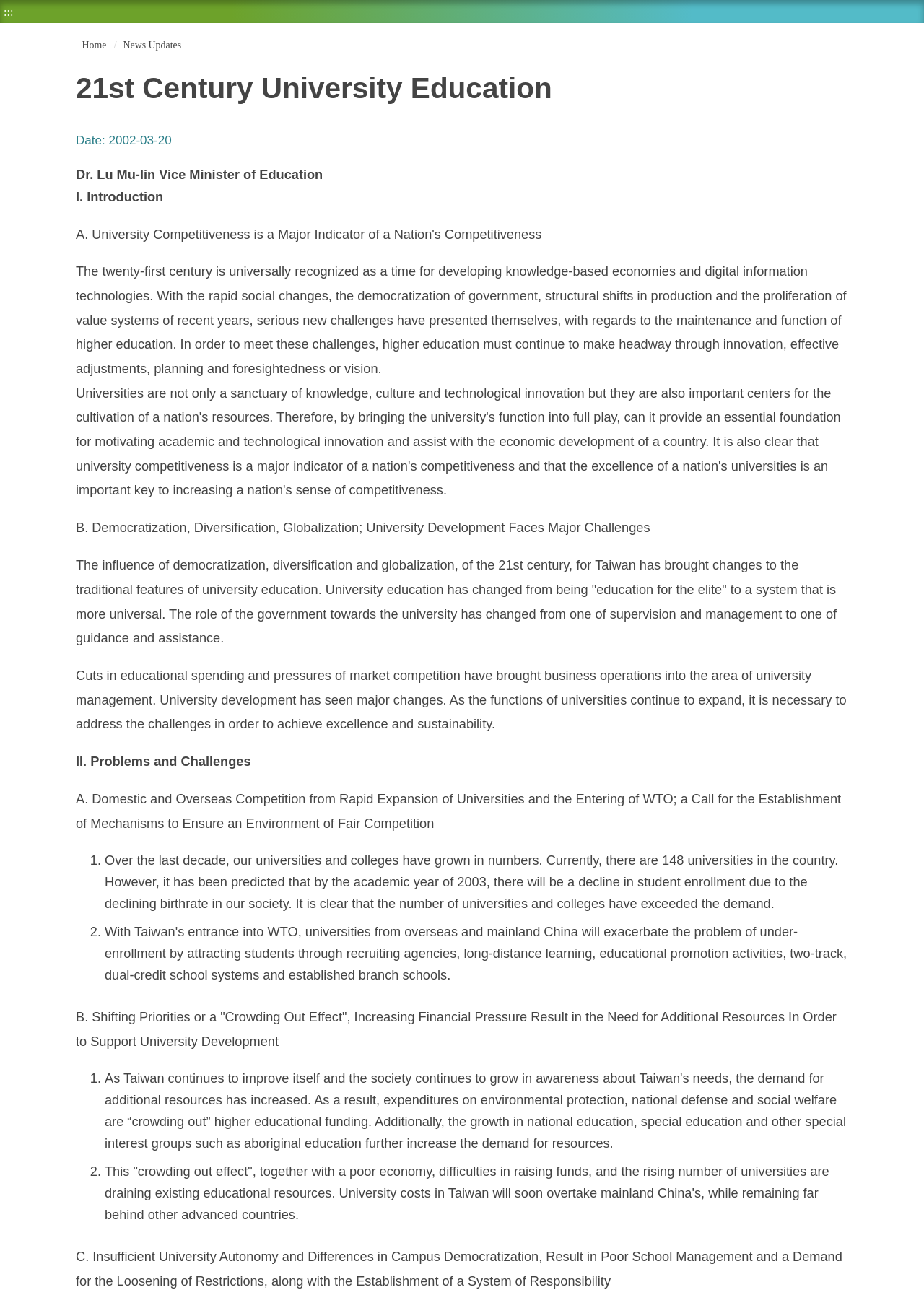Carefully observe the image and respond to the question with a detailed answer:
What is the date mentioned in the webpage?

I found the date '2002-03-20' in the StaticText element with the description 'Date:' and OCR text '2002-03-20' at coordinates [0.118, 0.103, 0.186, 0.114].